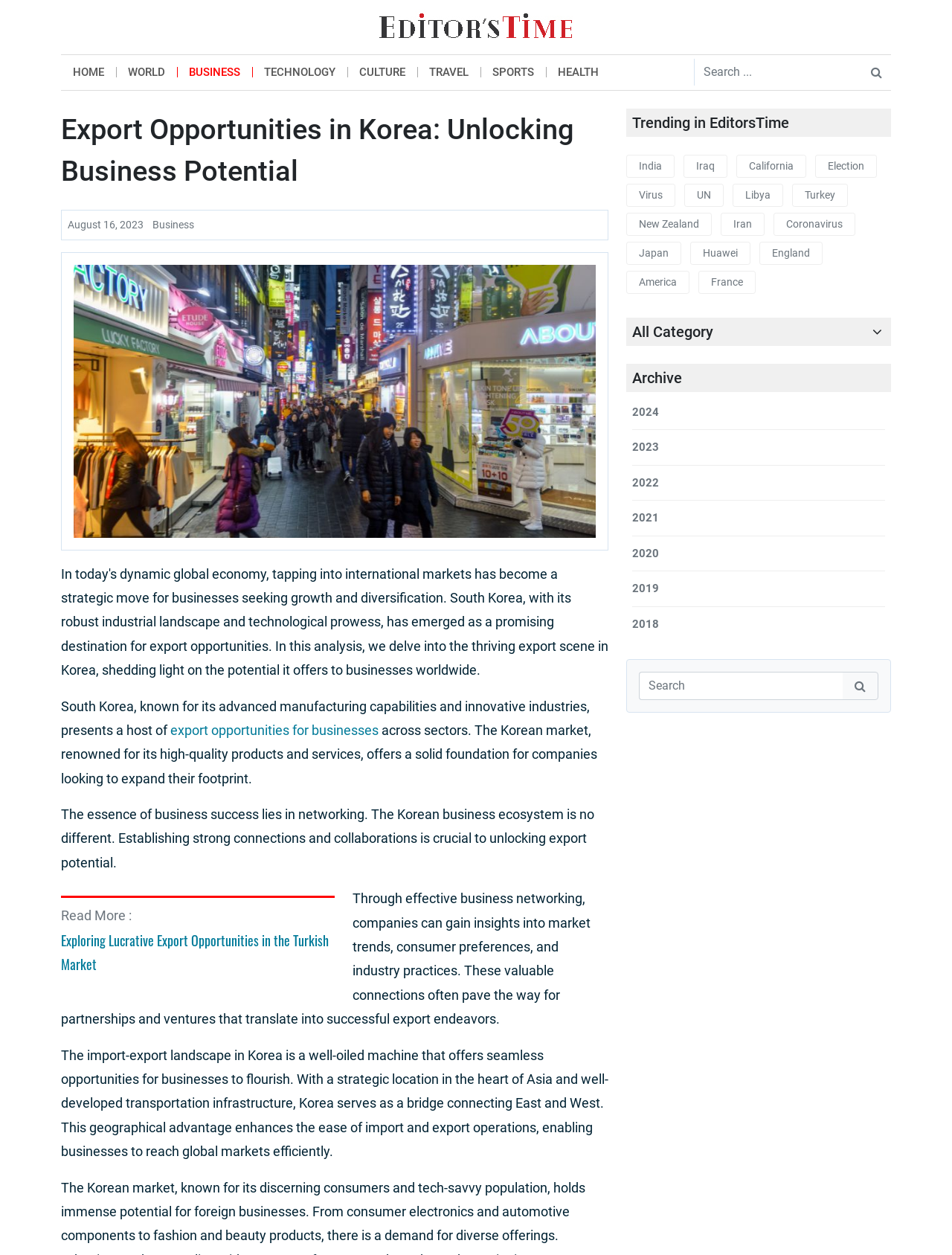Highlight the bounding box coordinates of the region I should click on to meet the following instruction: "Click the HOME link".

[0.064, 0.046, 0.122, 0.069]